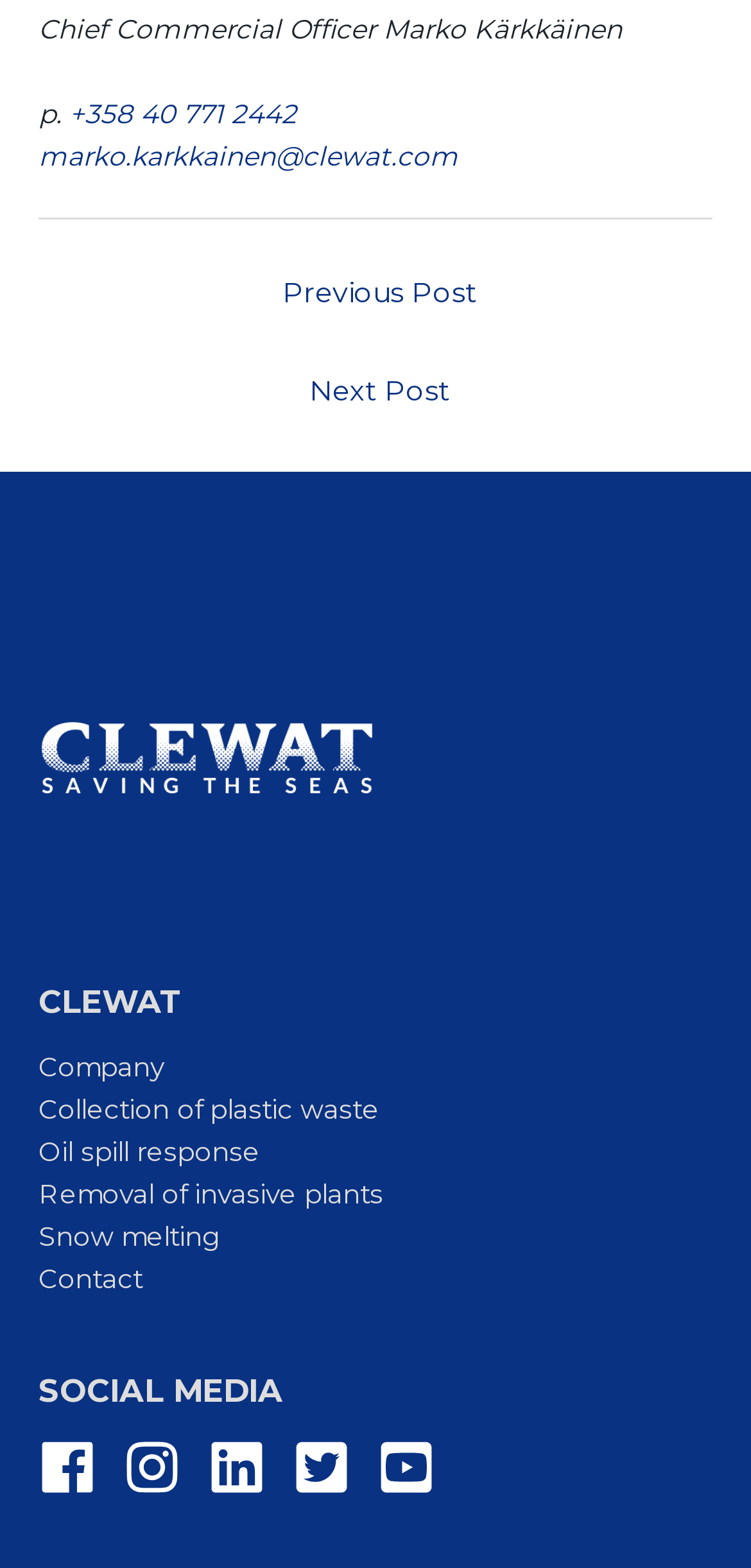Use a single word or phrase to answer the question:
How many navigation menus are there?

2